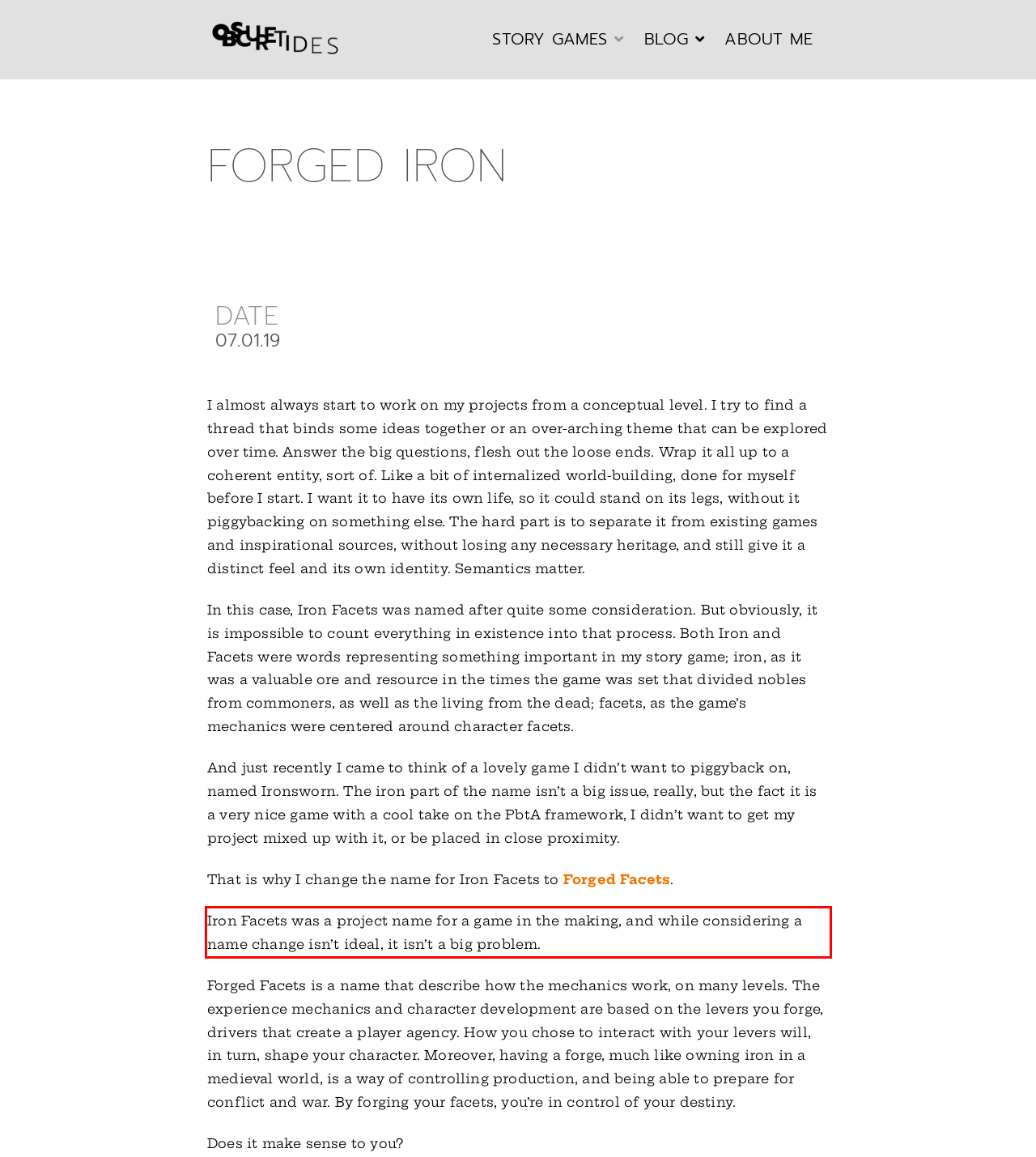Within the provided webpage screenshot, find the red rectangle bounding box and perform OCR to obtain the text content.

Iron Facets was a project name for a game in the making, and while considering a name change isn’t ideal, it isn’t a big problem.